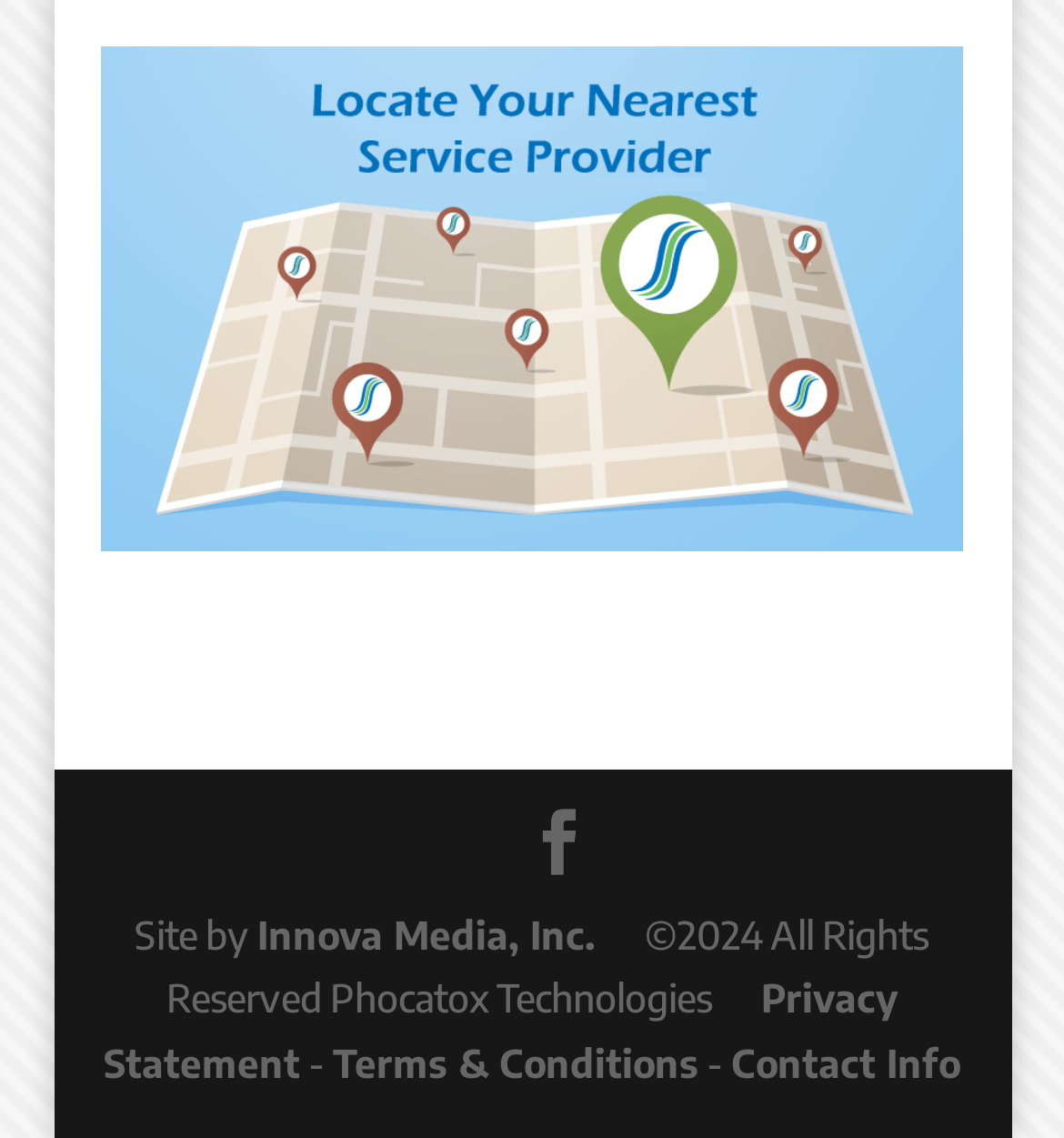Determine the bounding box coordinates of the UI element described by: "Contact Info".

[0.687, 0.914, 0.903, 0.955]